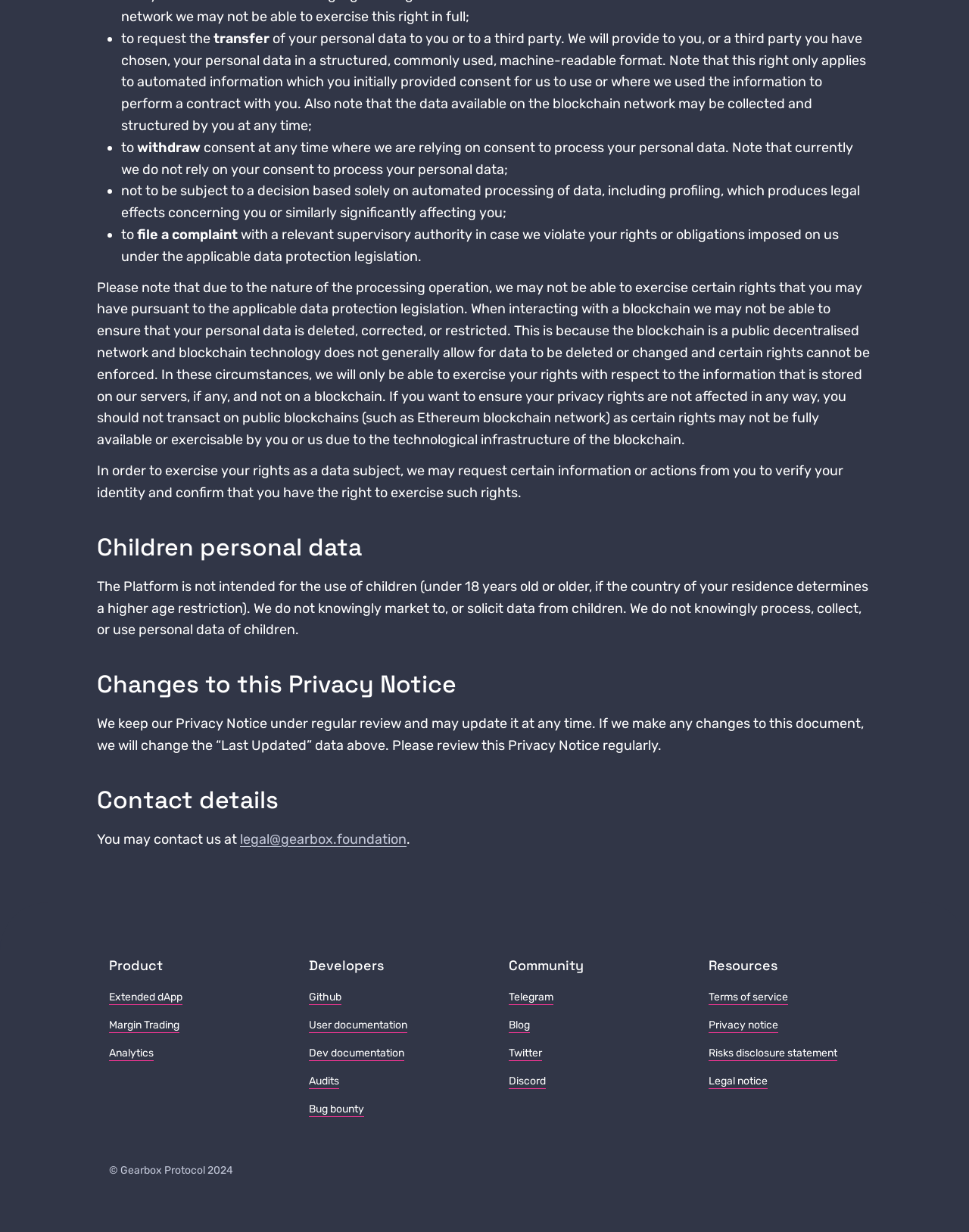Can you pinpoint the bounding box coordinates for the clickable element required for this instruction: "Click the link to Åstorp skola"? The coordinates should be four float numbers between 0 and 1, i.e., [left, top, right, bottom].

None